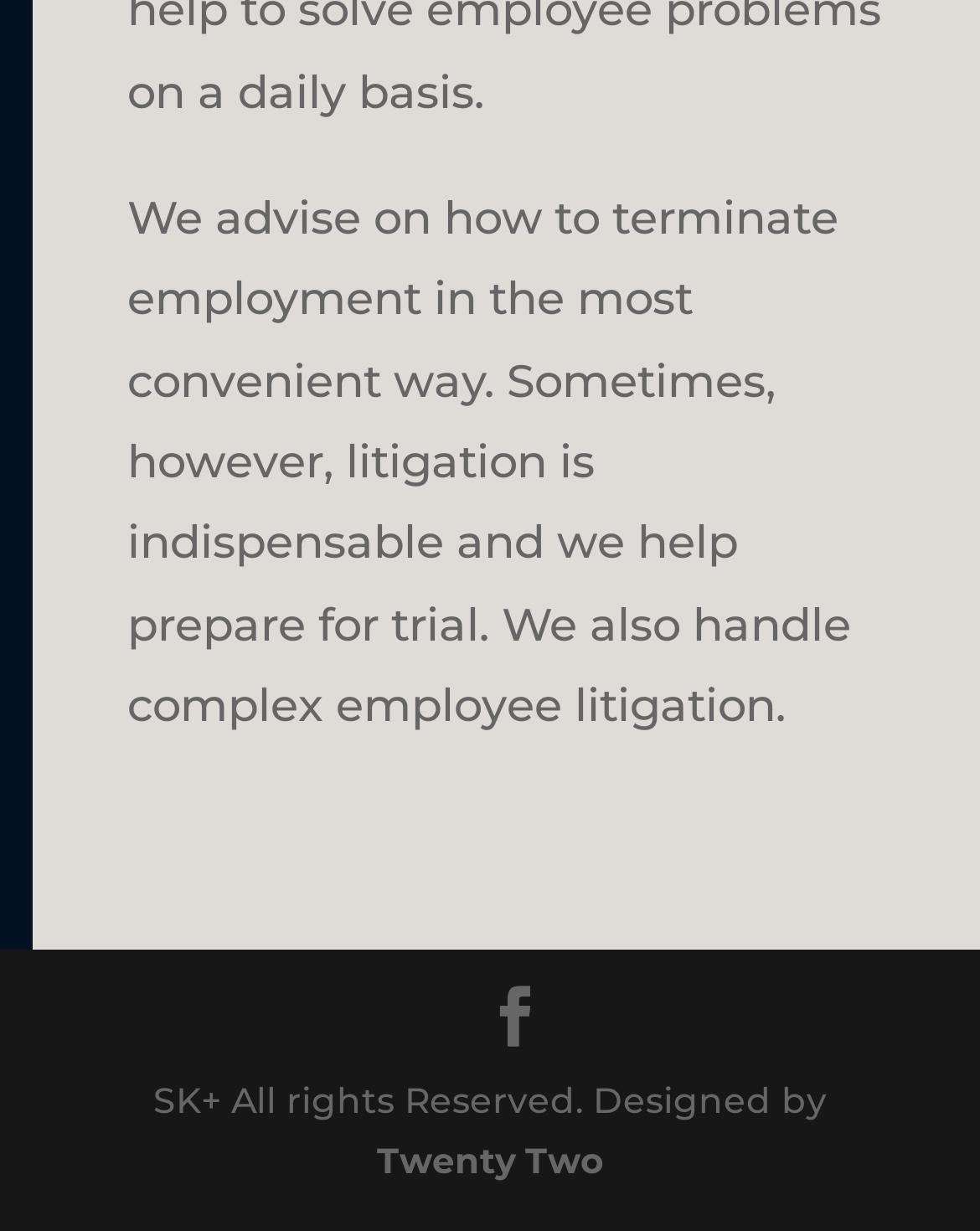Please determine the bounding box coordinates for the element with the description: "Twenty Two".

[0.385, 0.925, 0.615, 0.962]